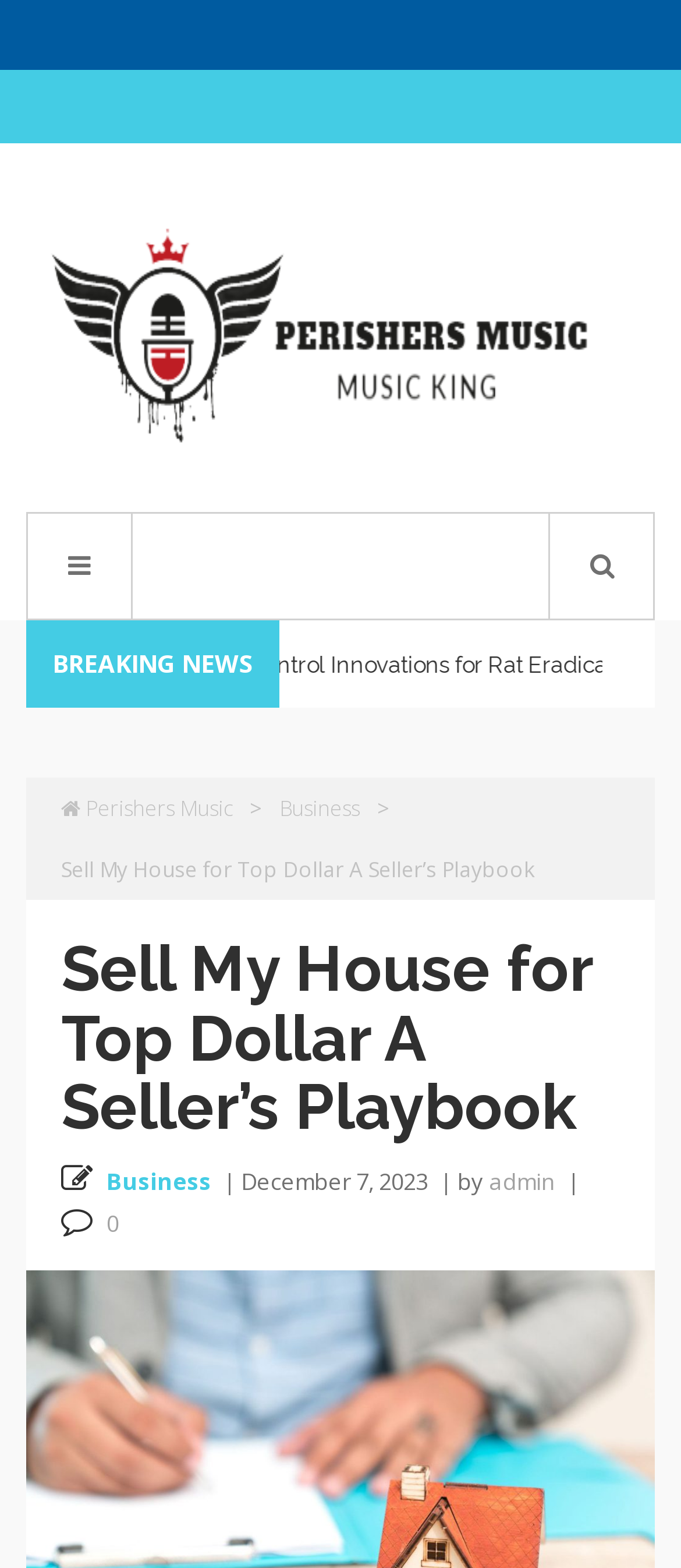Please determine the bounding box coordinates for the UI element described as: "Perishers Music".

[0.09, 0.506, 0.341, 0.525]